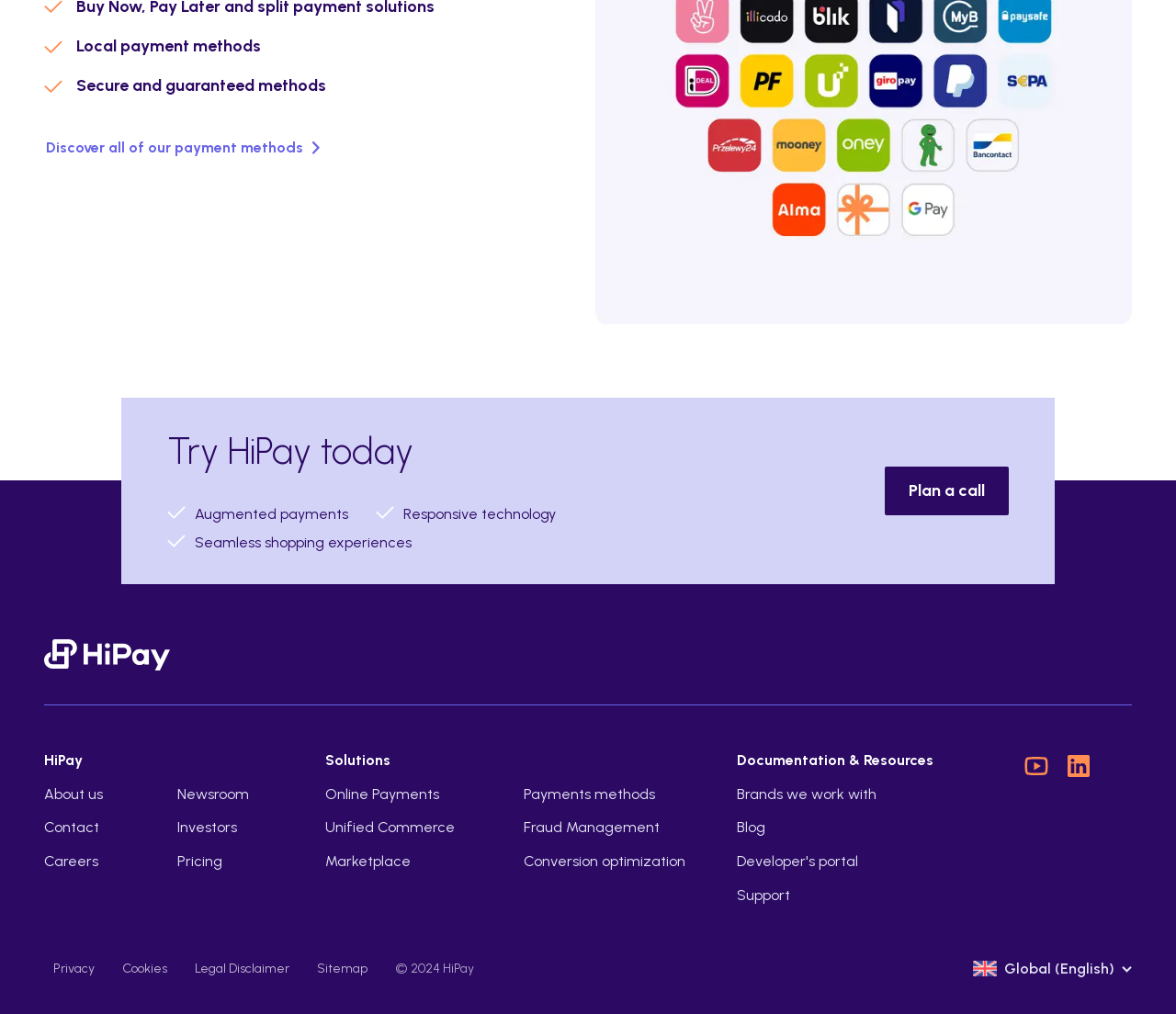Can you show the bounding box coordinates of the region to click on to complete the task described in the instruction: "Plan a call"?

[0.752, 0.46, 0.858, 0.508]